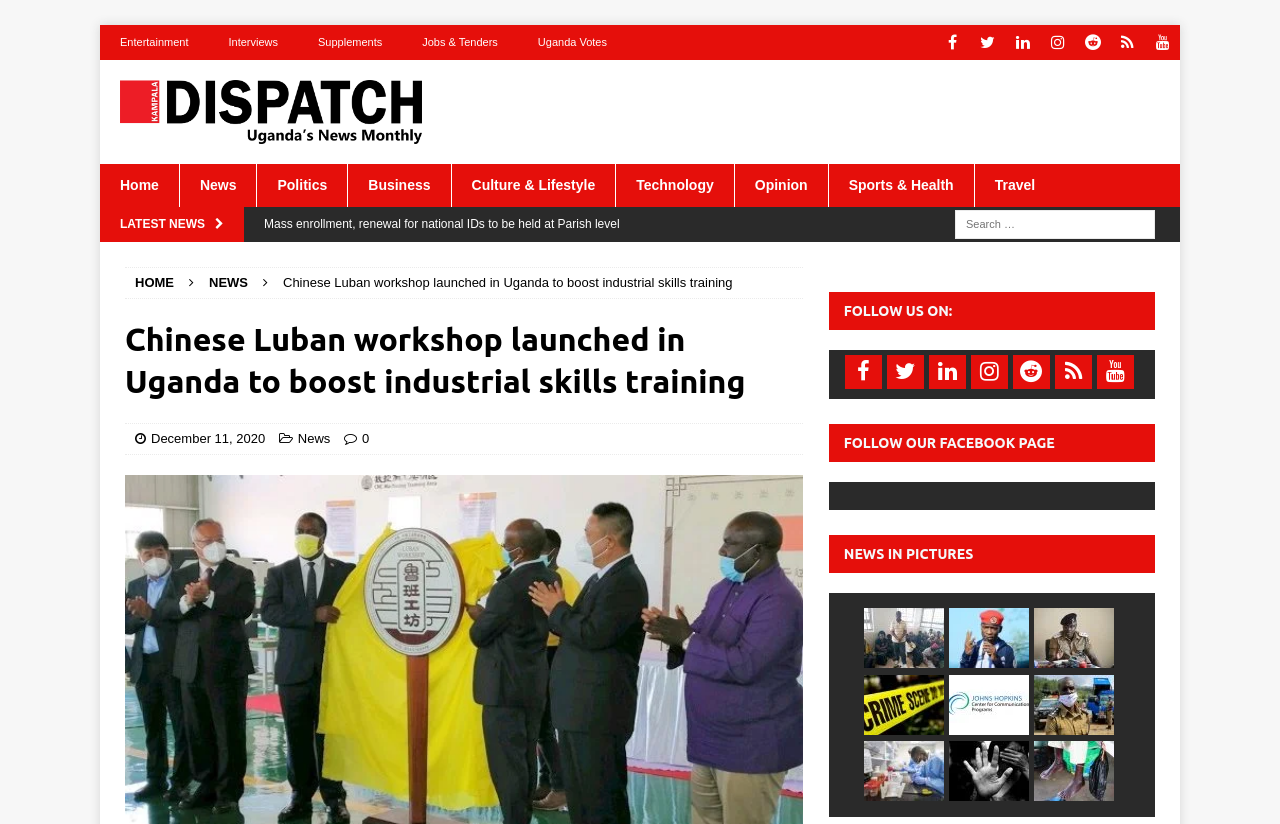Bounding box coordinates are specified in the format (top-left x, top-left y, bottom-right x, bottom-right y). All values are floating point numbers bounded between 0 and 1. Please provide the bounding box coordinate of the region this sentence describes: Uganda Votes

[0.405, 0.03, 0.49, 0.073]